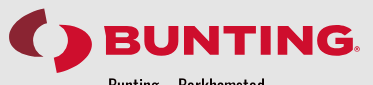Offer a detailed narrative of what is shown in the image.

The image features the logo of Bunting, a company based in Berkhamsted, UK. The logo prominently displays the word "BUNTING" in bold, red capital letters alongside a stylized graphic element that appears to represent a magnetic feature, emphasizing the company's specialization in magnets and magnetic technology. Below the logo, the text "Berkhamsted" is presented in a more understated font, highlighting the company’s geographical location. Bunting is recognized for its design and manufacture of a wide range of magnets and related equipment, catering to various industrial applications. The logo reflects the company's commitment to quality and innovation in the field of magnetics.